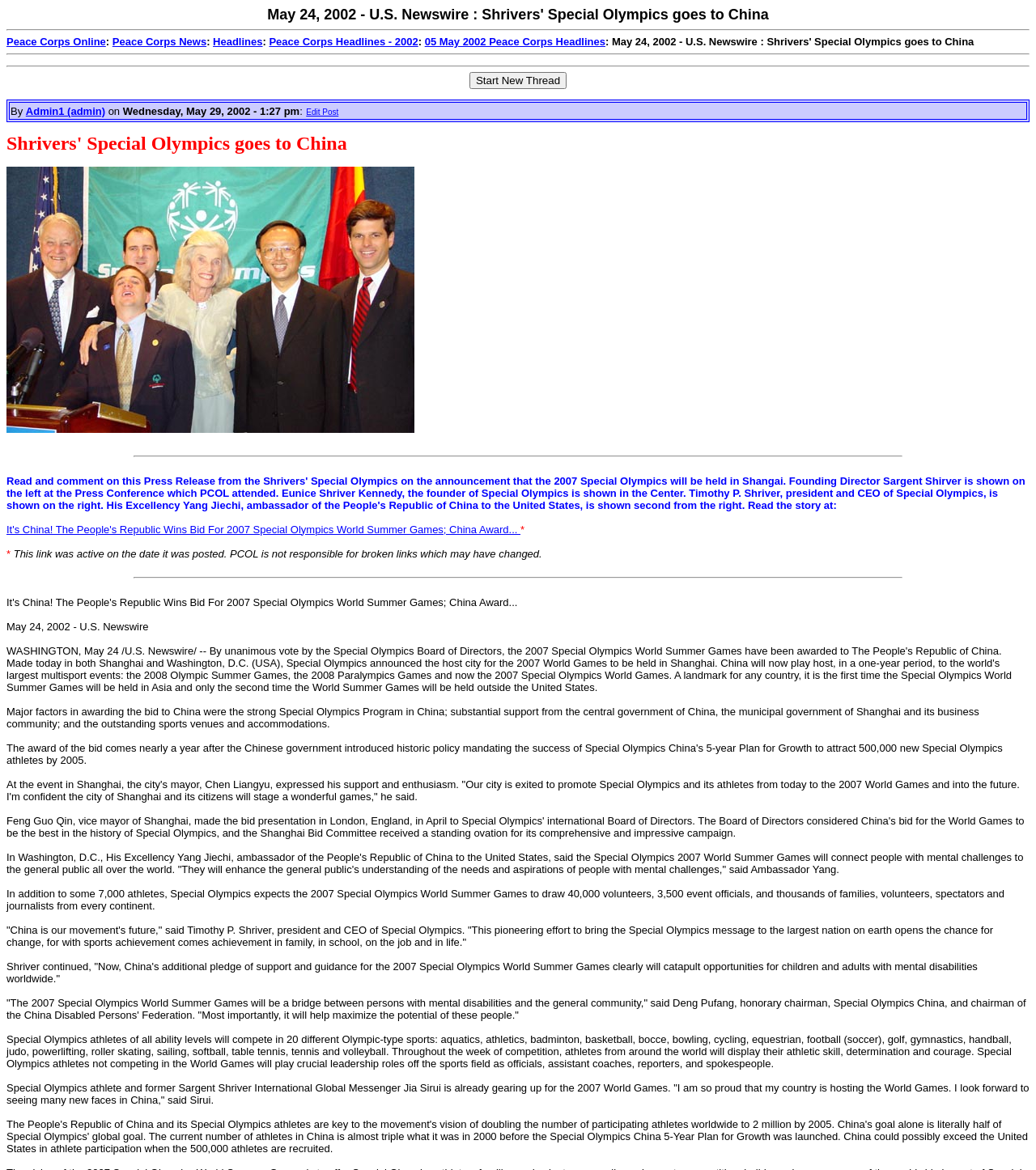Please find the bounding box coordinates of the element that must be clicked to perform the given instruction: "Click on the 'Peace Corps Online' link". The coordinates should be four float numbers from 0 to 1, i.e., [left, top, right, bottom].

[0.006, 0.03, 0.102, 0.041]